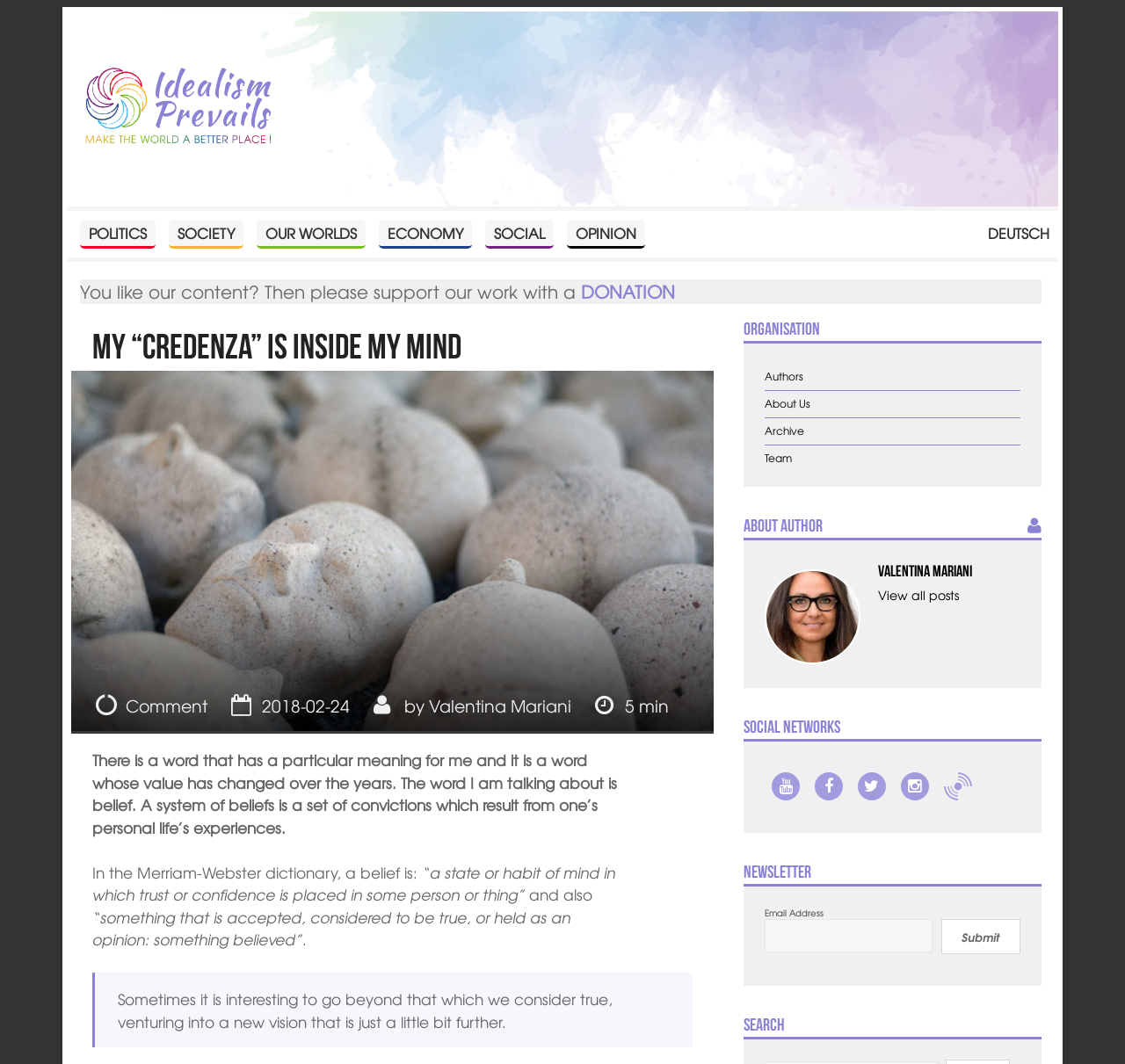Carefully observe the image and respond to the question with a detailed answer:
What is the topic of the article?

The article's heading and content suggest that the topic is about the concept of belief, its meaning, and its significance in personal life experiences.